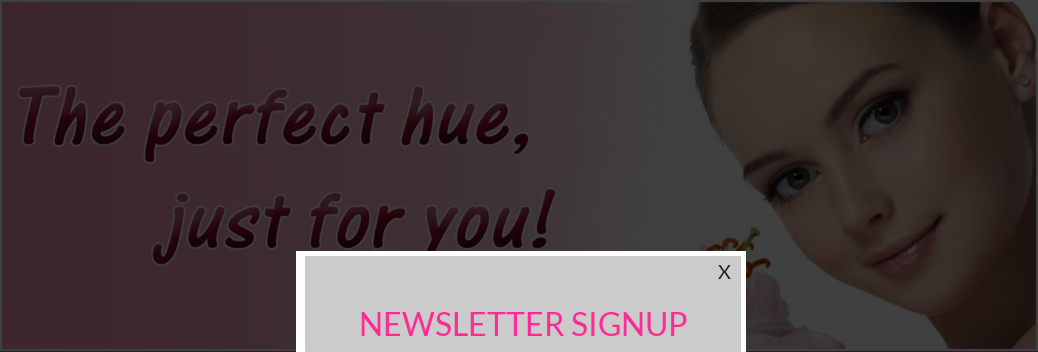Present a detailed portrayal of the image.

This vibrant image promotes engaging content related to eye shadow colors, showcasing an inviting and sophisticated aesthetic. The background features a smooth gradient that transitions from soft pink to a deeper hue, enhancing the visual appeal. Bold, stylized text reads, "The perfect hue, just for you!" suggesting a tailored experience in makeup or beauty choices.

In the foreground, there is an inviting call-to-action for a newsletter signup, emphasizing the importance of staying updated with beauty tips and trends. A close-up of a model’s face, highlighted by subtle makeup that complements her features, reinforces the theme of beauty and self-expression. The model's confident gaze and serene smile symbolize empowerment and the transformative power of cosmetics, aligning perfectly with the overall message of personal enhancement and creativity in beauty choices.